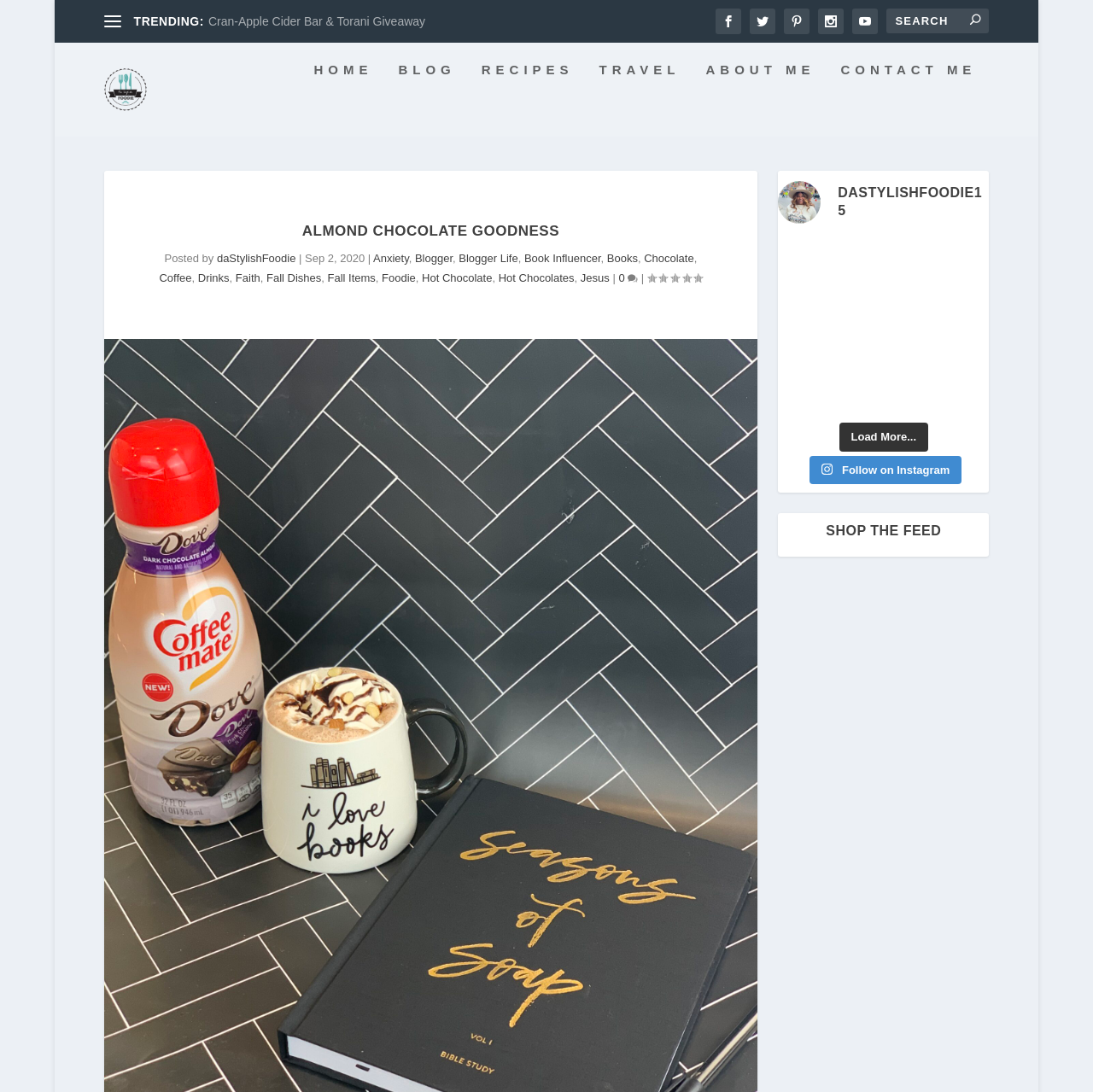Who donated the meat for the event?
Using the image as a reference, answer the question with a short word or phrase.

Ratcliff Premium Meats